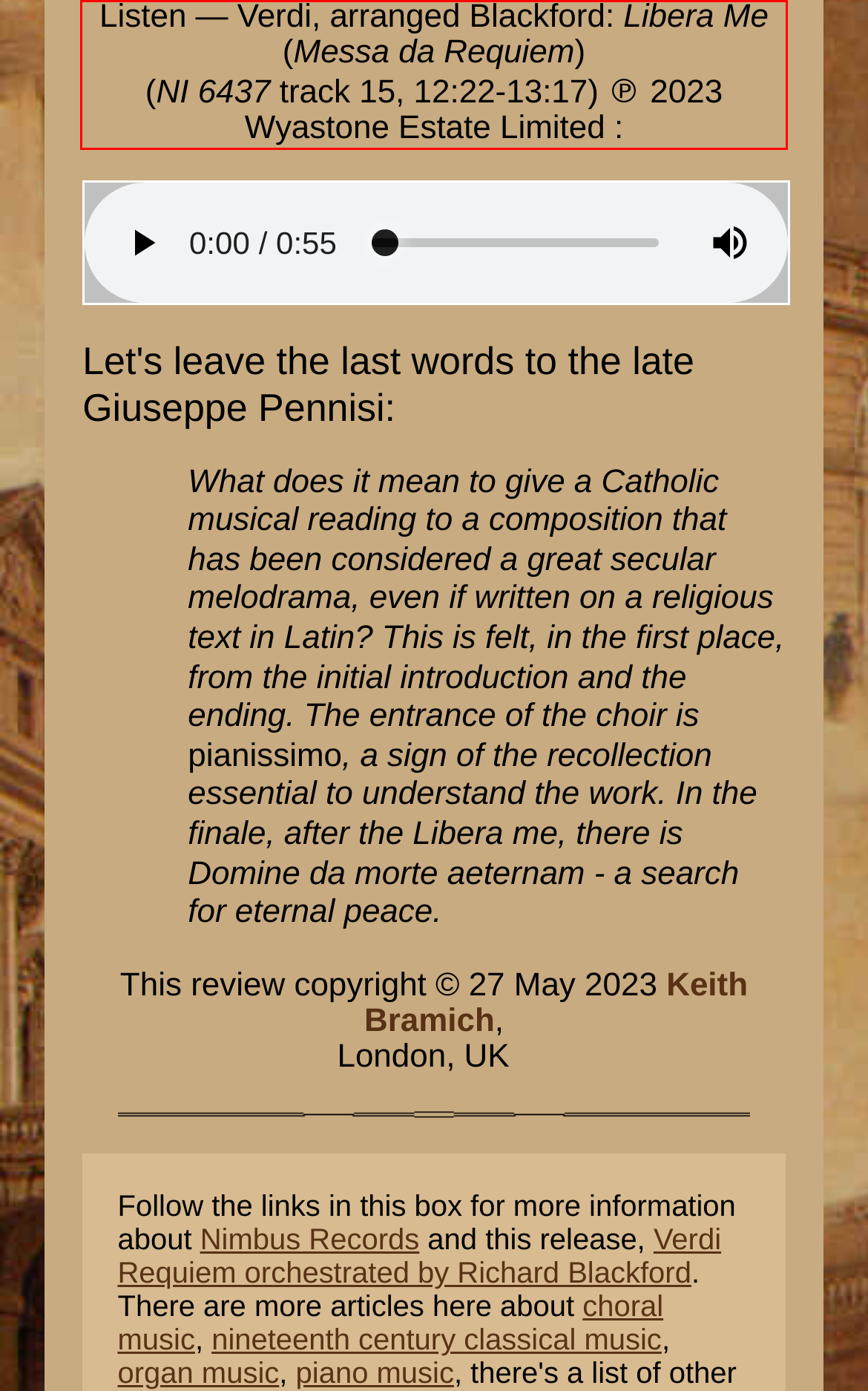You are presented with a webpage screenshot featuring a red bounding box. Perform OCR on the text inside the red bounding box and extract the content.

Listen — Verdi, arranged Blackford: Libera Me (Messa da Requiem) (NI 6437 track 15, 12:22-13:17) ℗ 2023 Wyastone Estate Limited :